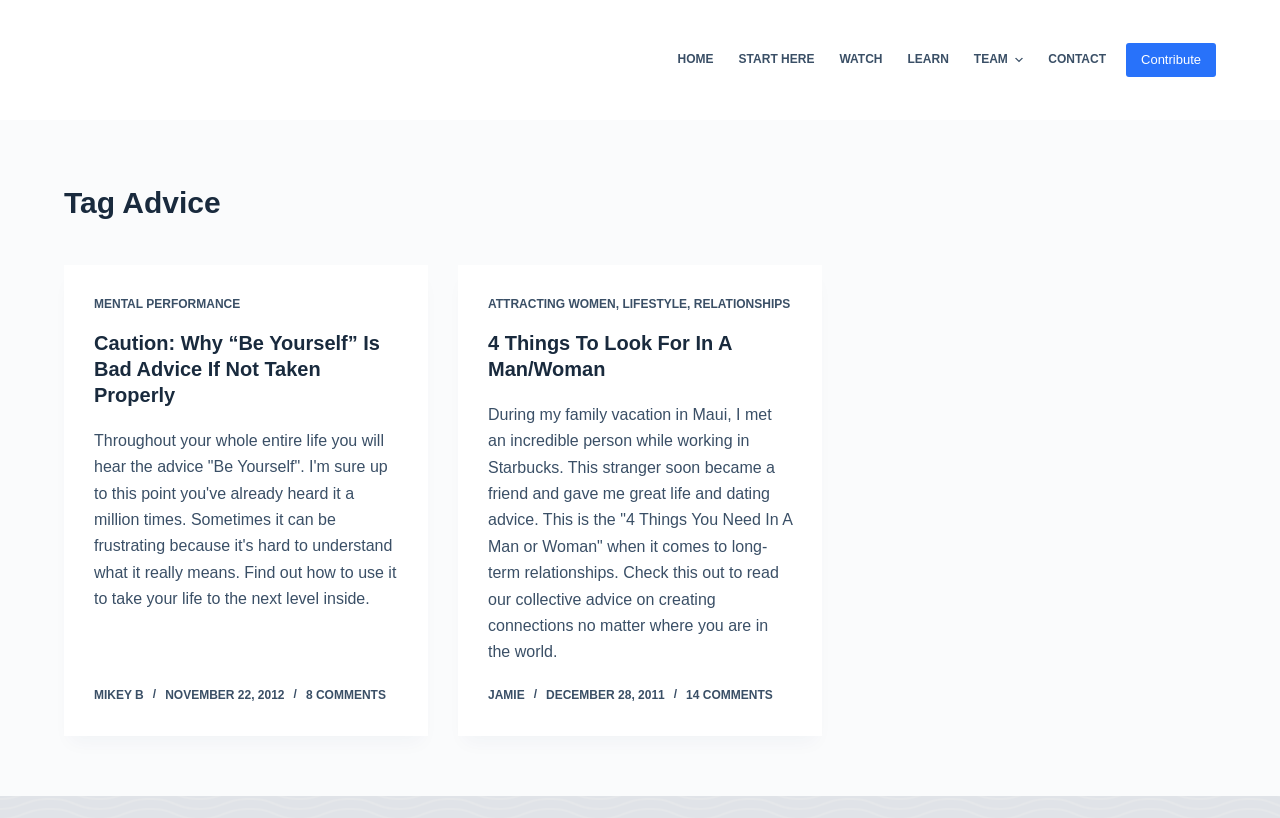Create an elaborate caption for the webpage.

The webpage is about the "Kingpin Lifestyle" and provides advice on various topics. At the top, there is a "Skip to content" link, followed by a horizontal navigation menu with seven menu items: "HOME", "START HERE", "WATCH", "LEARN", "TEAM", "Expand dropdown menu", and "CONTACT". The "TEAM" menu item has a small image next to it.

Below the navigation menu, there is a "Contribute" link. The main content of the webpage is divided into two sections, each containing an article. The first article has a heading "Tag Advice" and features a link to "MENTAL PERFORMANCE". The main content of the article is a text about the importance of understanding the advice "Be Yourself" and how to use it to improve one's life. There is also a link to the author "MIKEY B" and a timestamp indicating that the article was published on November 22, 2012. Additionally, there is a link to "8 COMMENTS" at the bottom of the article.

The second article has a heading "4 Things To Look For In A Man/Woman" and features links to categories such as "ATTRACTING WOMEN", "LIFESTYLE", and "RELATIONSHIPS". The main content of the article is a text about the importance of finding the right qualities in a partner, with a story about meeting someone in Starbucks who provided valuable dating advice. There is also a link to the author "JAMIE" and a timestamp indicating that the article was published on December 28, 2011. Finally, there is a link to "14 COMMENTS" at the bottom of the article.